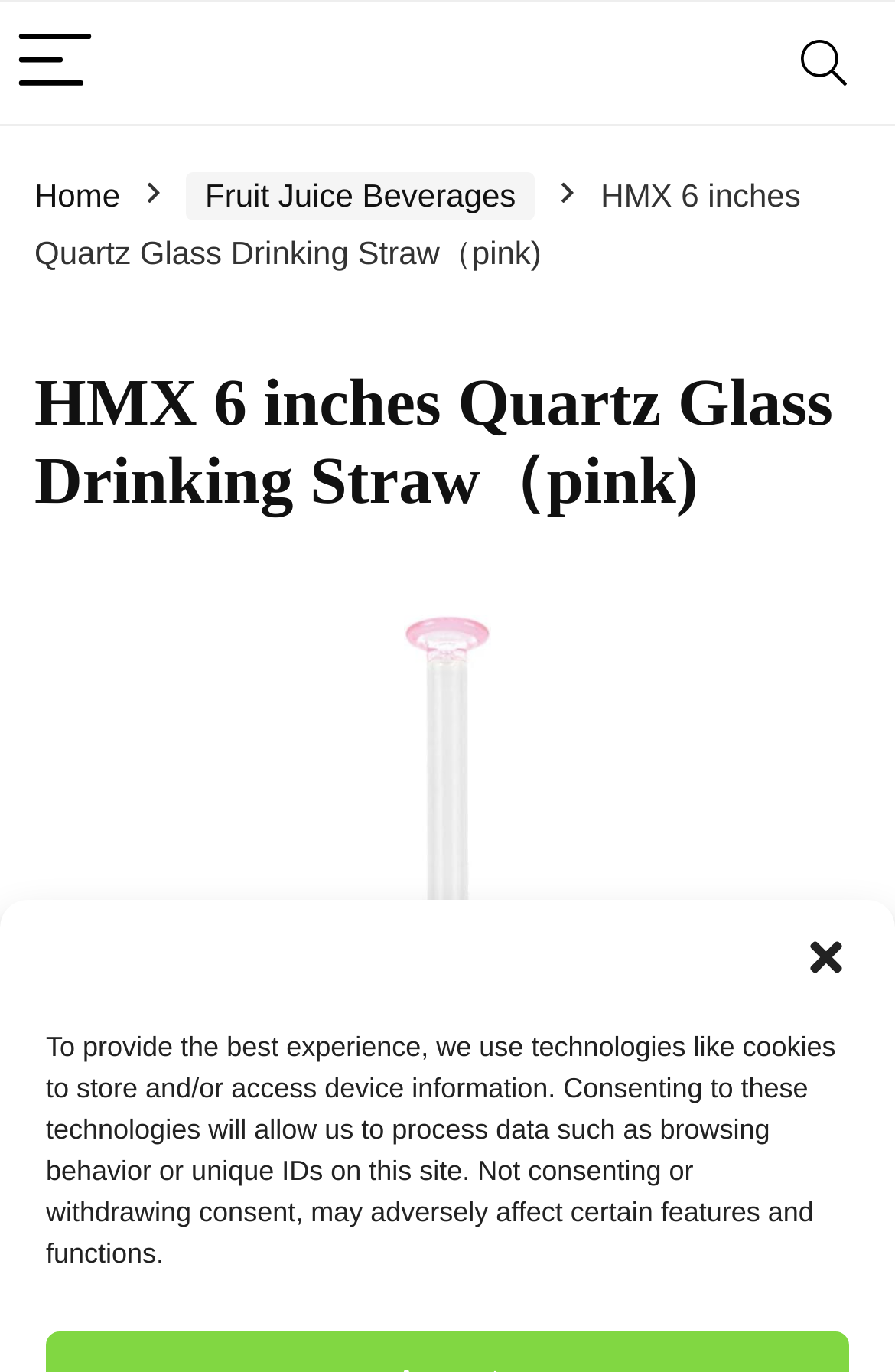What is the material of the drinking straw?
Please provide a comprehensive answer based on the information in the image.

I found the material of the drinking straw by looking at the product name 'HMX 6 inches Quartz Glass Drinking Straw（pink)'. The product name explicitly mentions that the material of the straw is quartz glass.